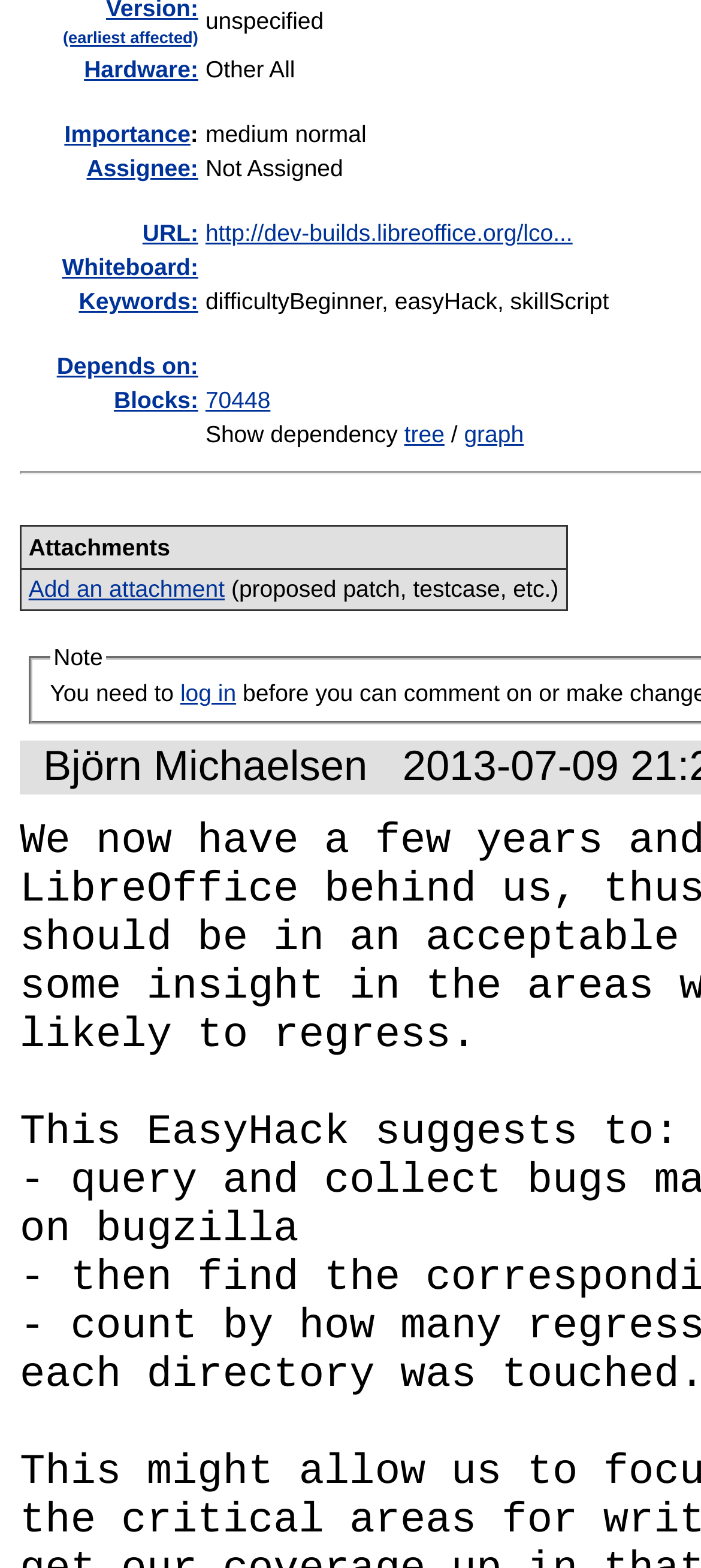Given the webpage screenshot, identify the bounding box of the UI element that matches this description: "Add an attachment".

[0.041, 0.367, 0.321, 0.385]